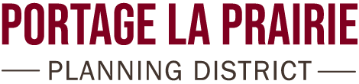Please answer the following question using a single word or phrase: What style is used for the words 'PLANNING DISTRICT'?

Understated